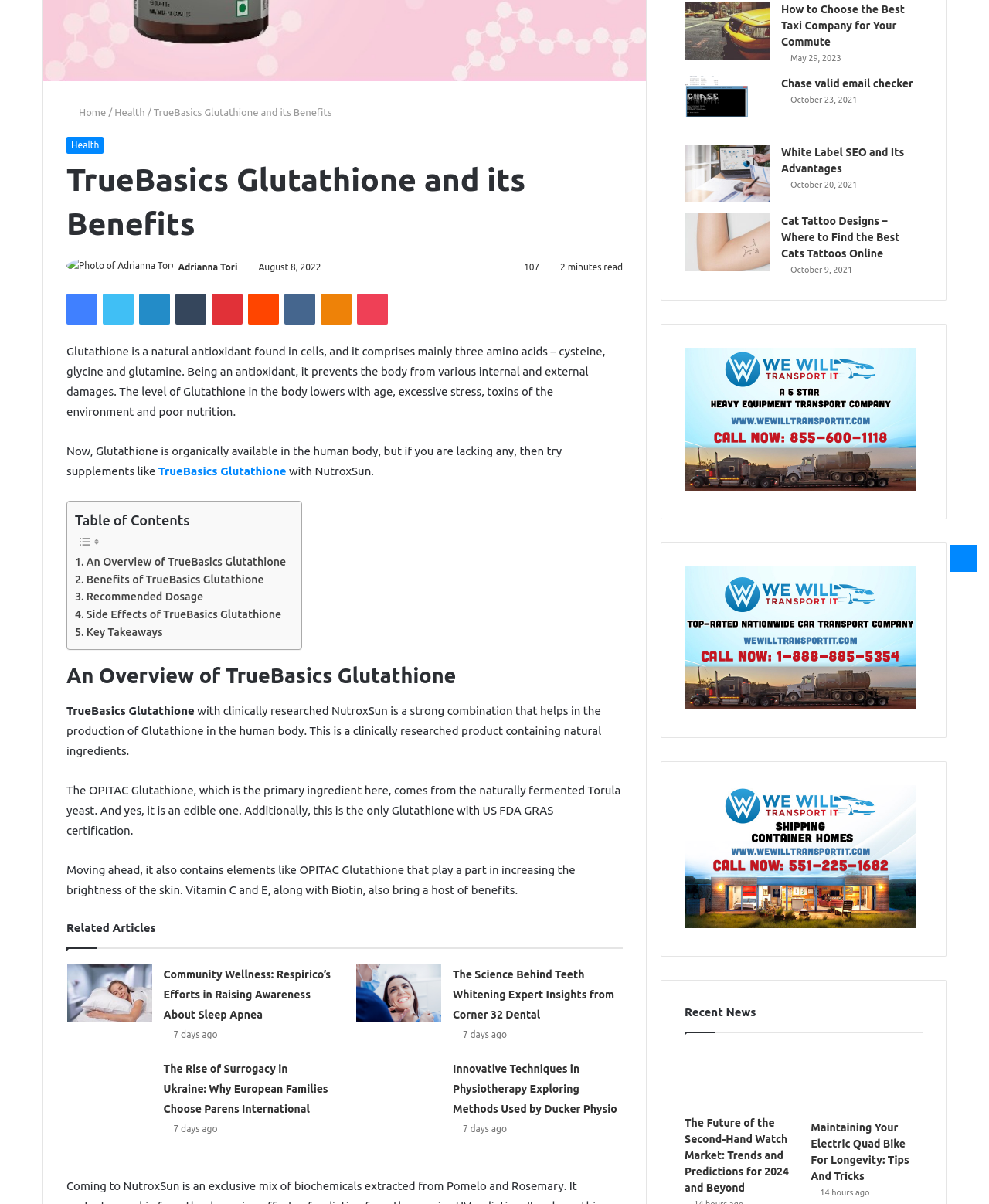Identify and provide the bounding box coordinates of the UI element described: "Adrianna Tori". The coordinates should be formatted as [left, top, right, bottom], with each number being a float between 0 and 1.

[0.18, 0.217, 0.24, 0.226]